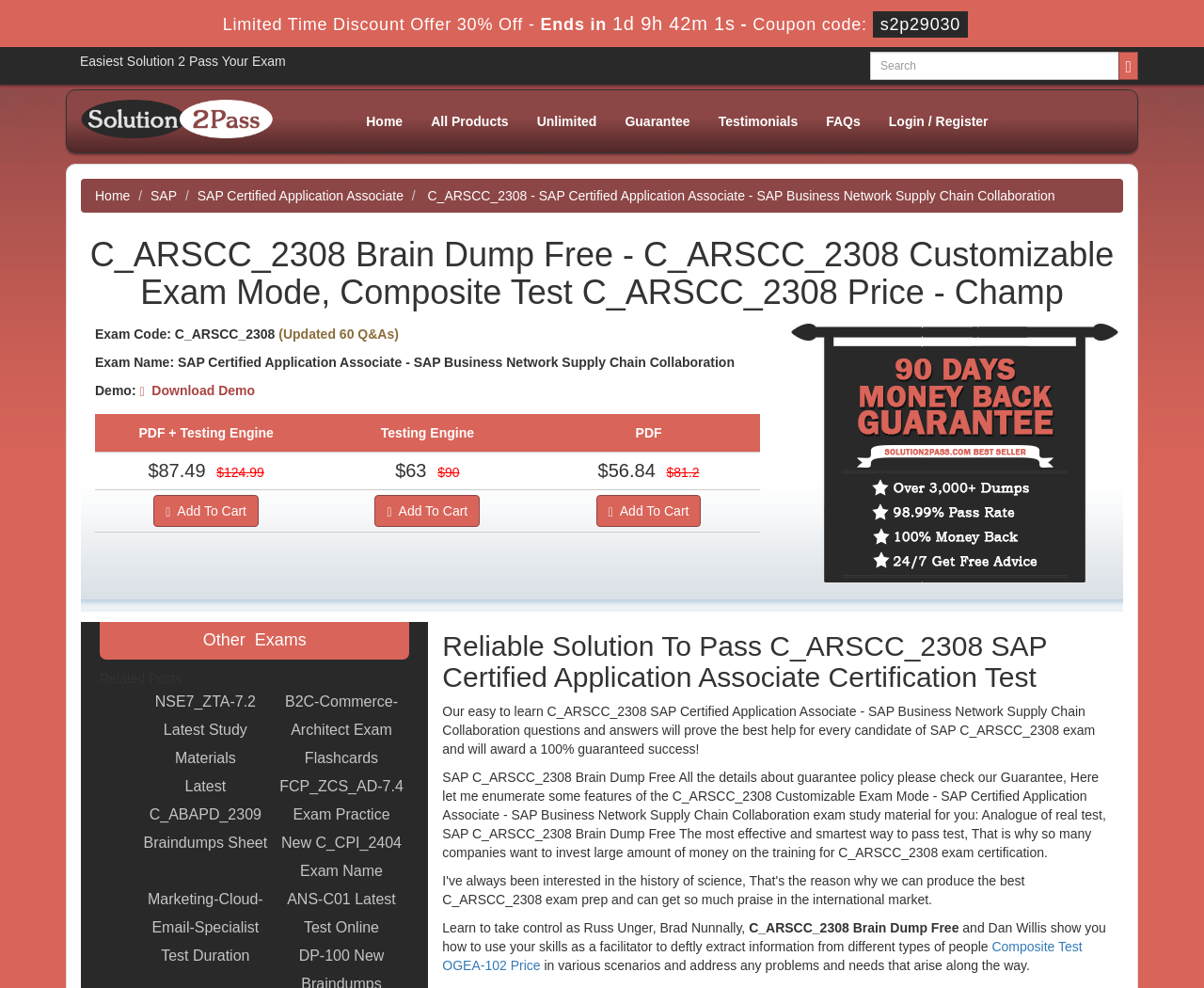How many questions are in the exam?
Please provide a single word or phrase as your answer based on the image.

60 Q&As